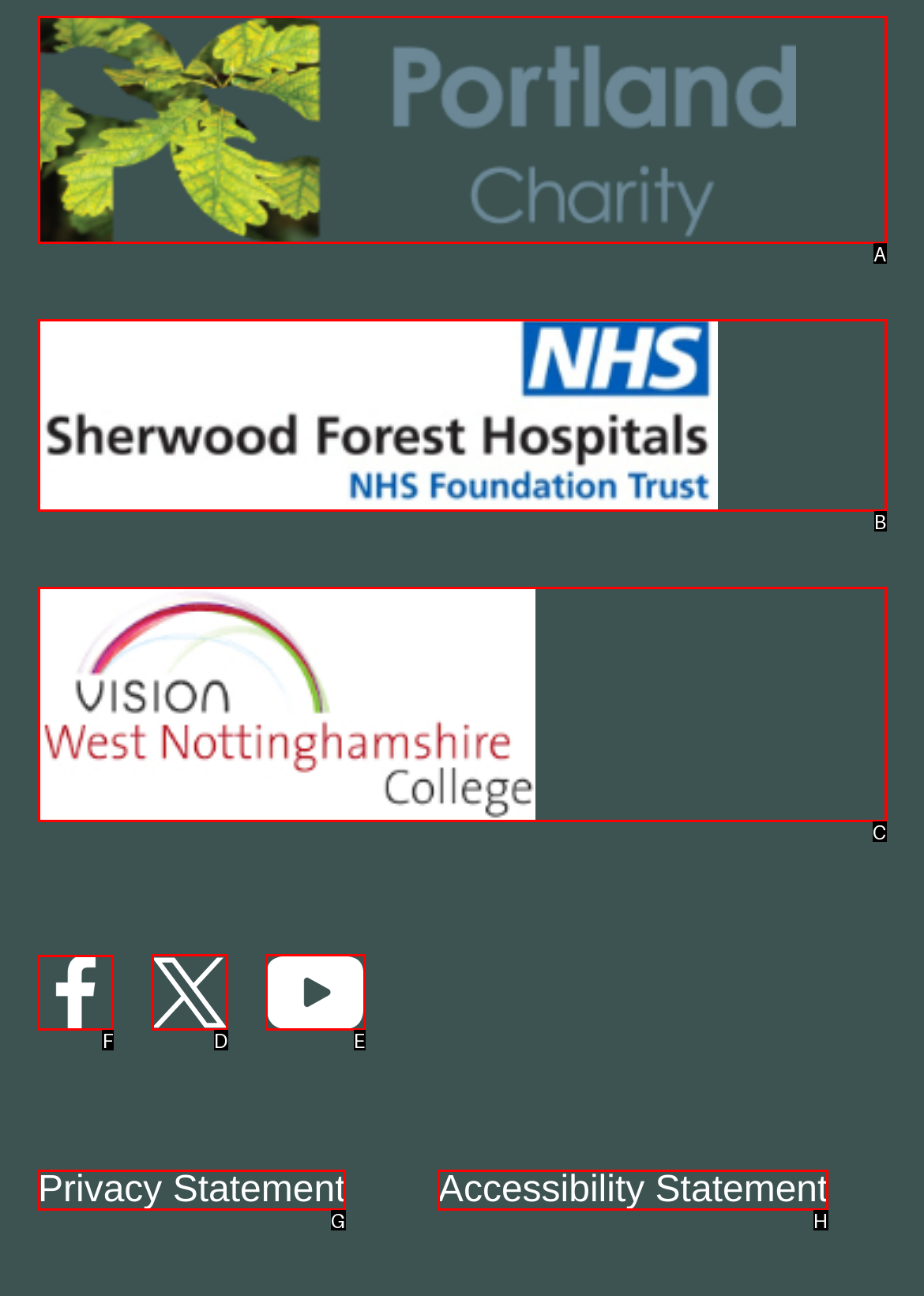Select the letter of the UI element that matches this task: visit facebook page
Provide the answer as the letter of the correct choice.

F